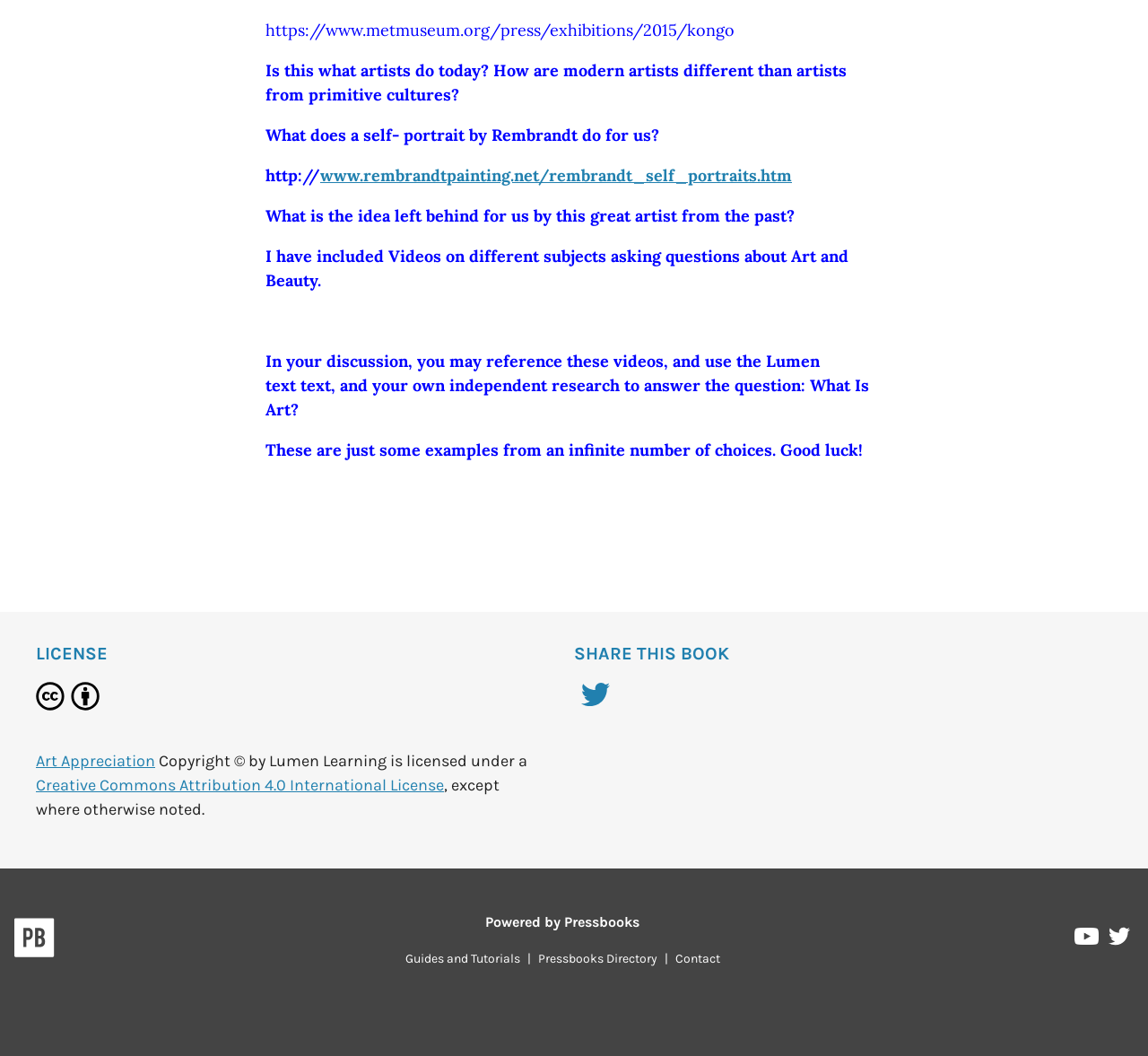Specify the bounding box coordinates (top-left x, top-left y, bottom-right x, bottom-right y) of the UI element in the screenshot that matches this description: www.rembrandtpainting.net/rembrandt_self_portraits.htm

[0.279, 0.157, 0.69, 0.176]